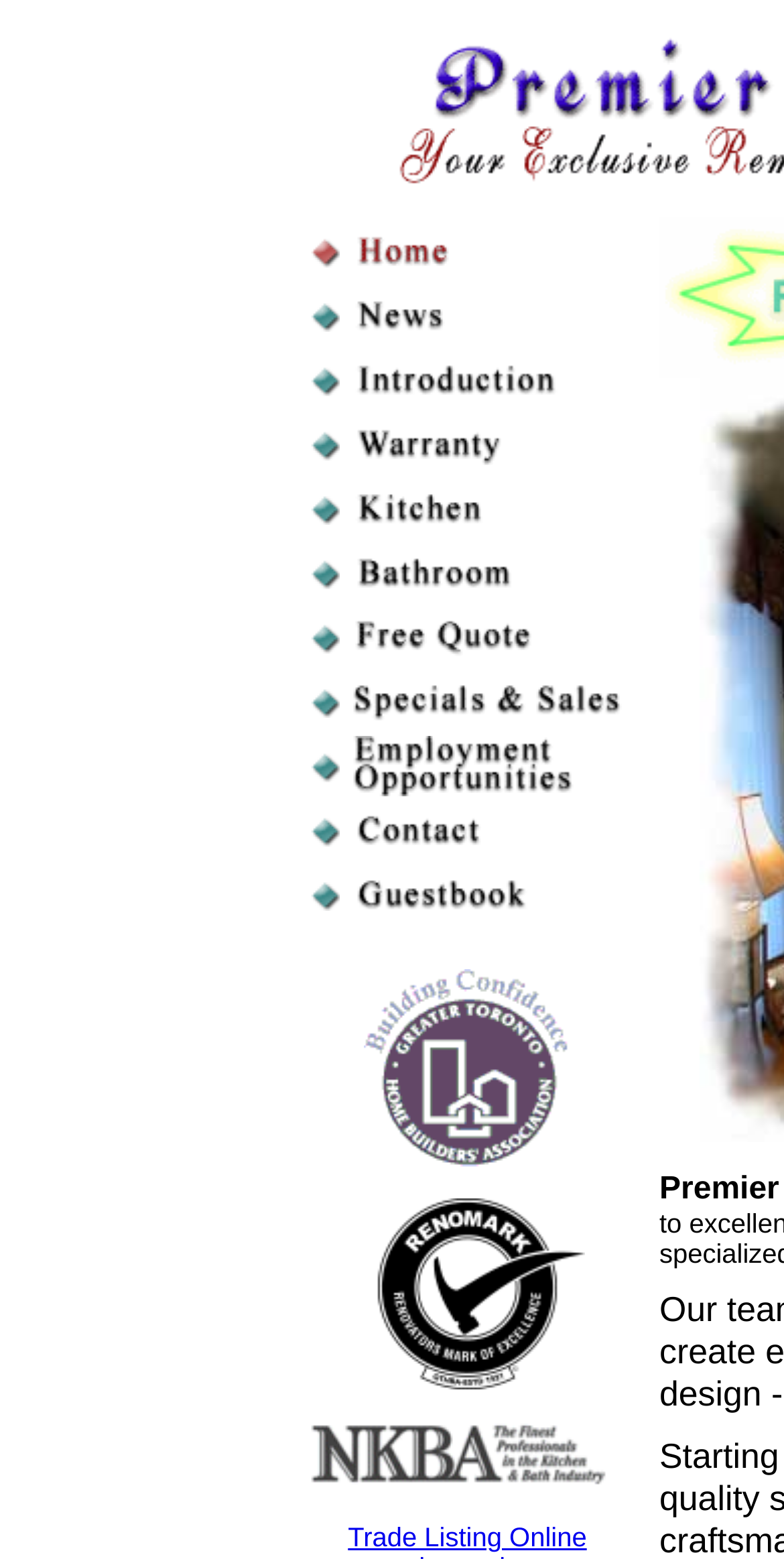Is there a footer section on the webpage?
Based on the screenshot, answer the question with a single word or phrase.

Yes